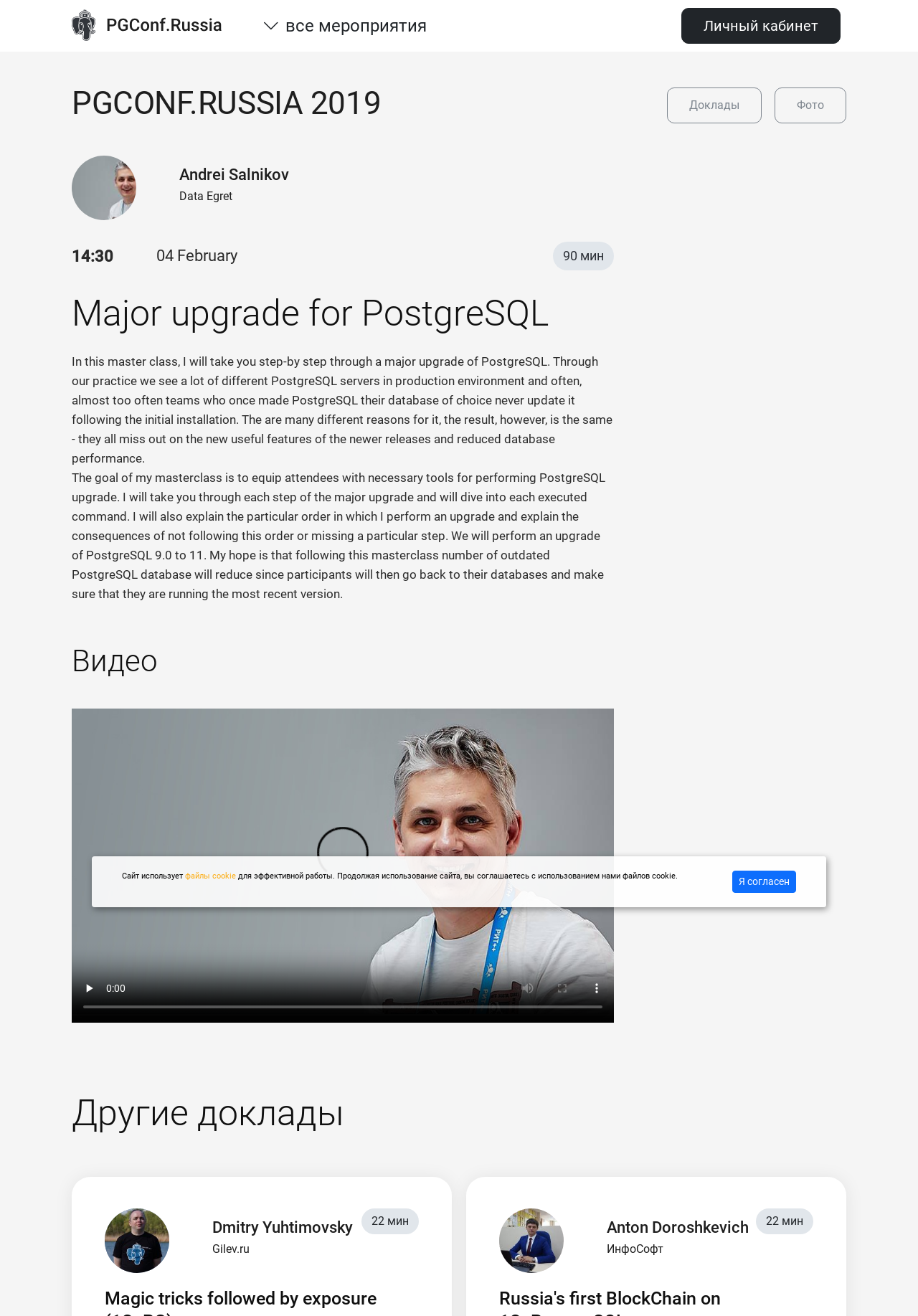How many other reports are listed?
Using the image as a reference, deliver a detailed and thorough answer to the question.

The number of other reports listed is determined by counting the number of images and text descriptions of speakers below the main video, which are 2.